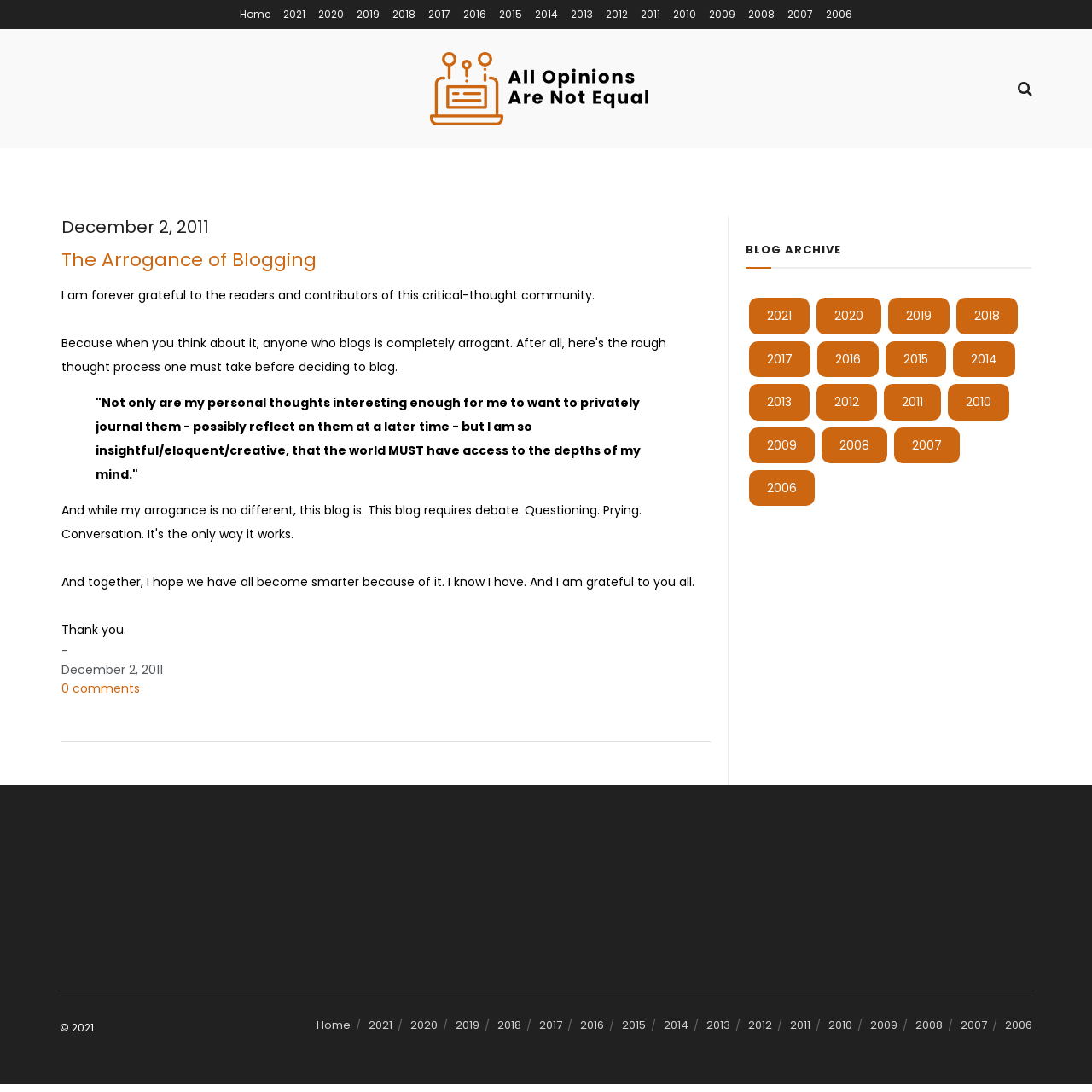Pinpoint the bounding box coordinates of the element you need to click to execute the following instruction: "View the blog archive for 2011". The bounding box should be represented by four float numbers between 0 and 1, in the format [left, top, right, bottom].

[0.686, 0.352, 0.741, 0.385]